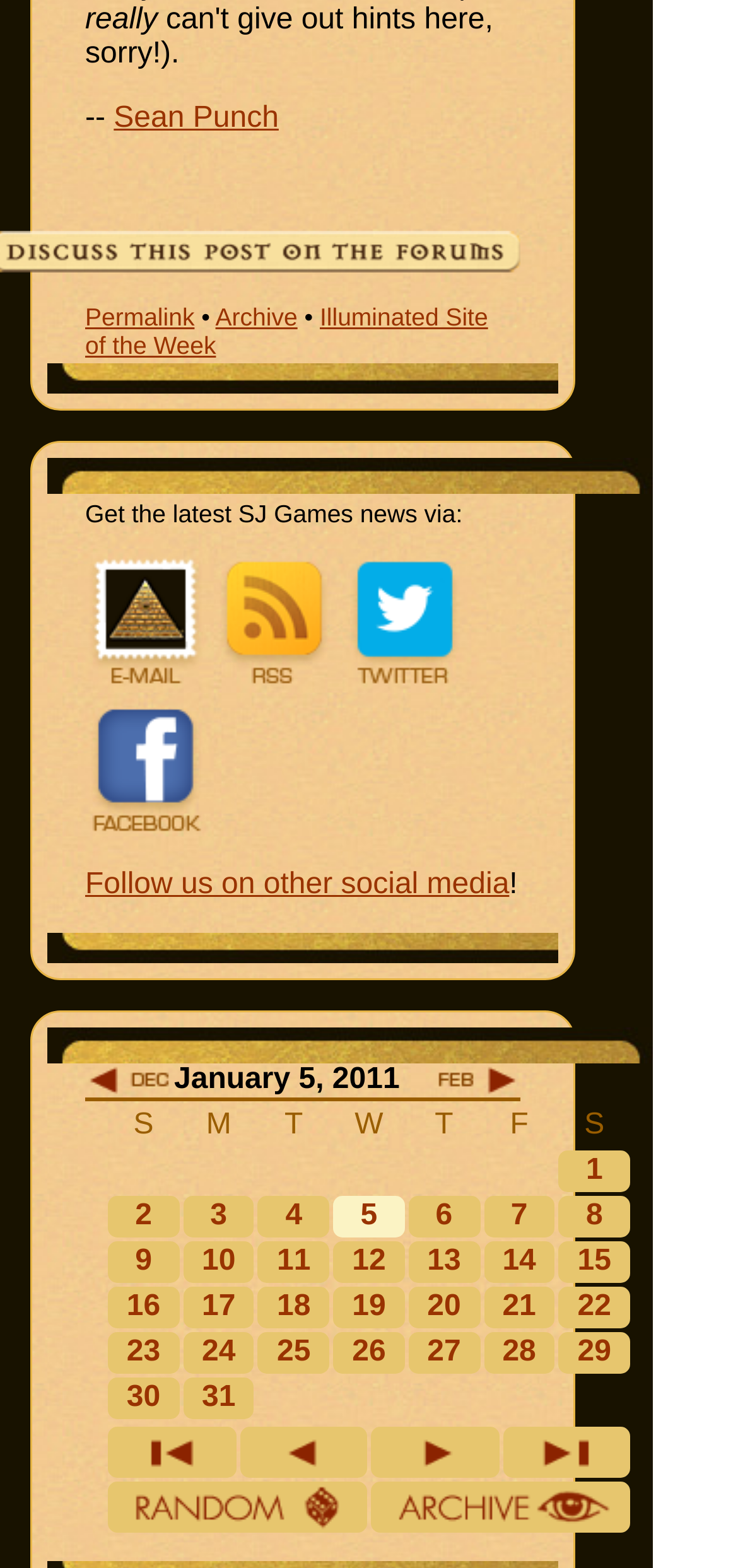Find the bounding box coordinates of the area to click in order to follow the instruction: "Click on the '1' link".

[0.779, 0.736, 0.832, 0.757]